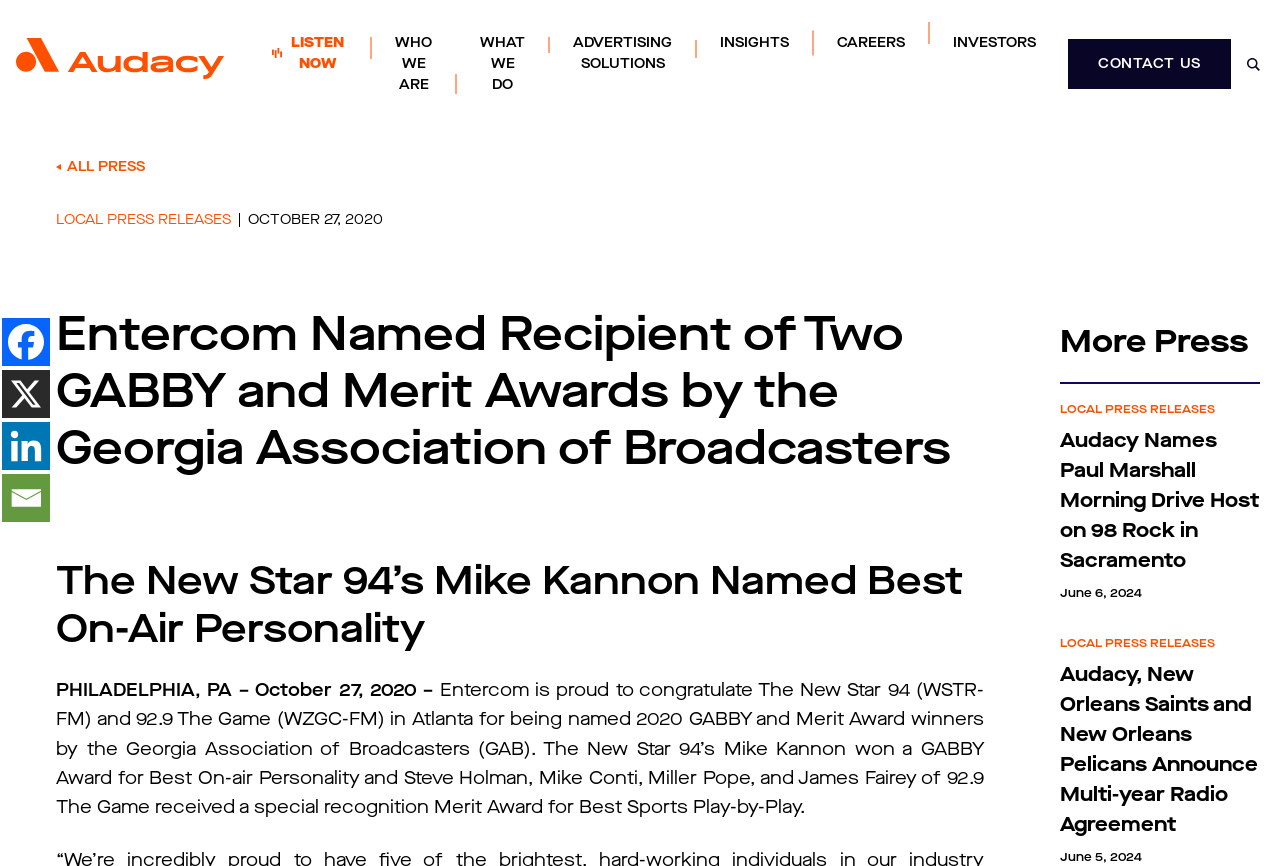Can you specify the bounding box coordinates for the region that should be clicked to fulfill this instruction: "View ALL PRESS".

[0.044, 0.18, 0.956, 0.204]